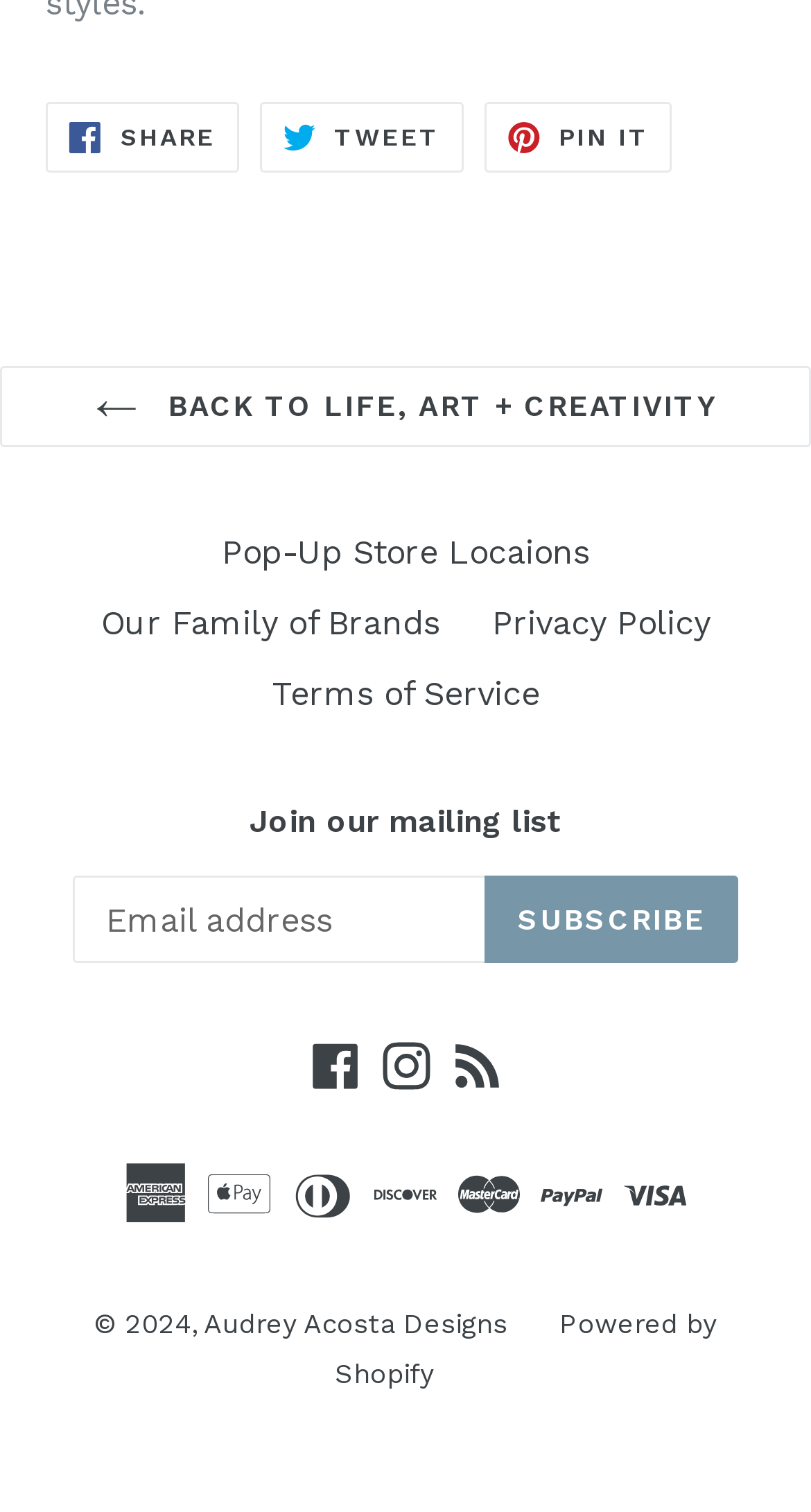Pinpoint the bounding box coordinates of the clickable element to carry out the following instruction: "Follow on Instagram."

[0.463, 0.687, 0.537, 0.72]